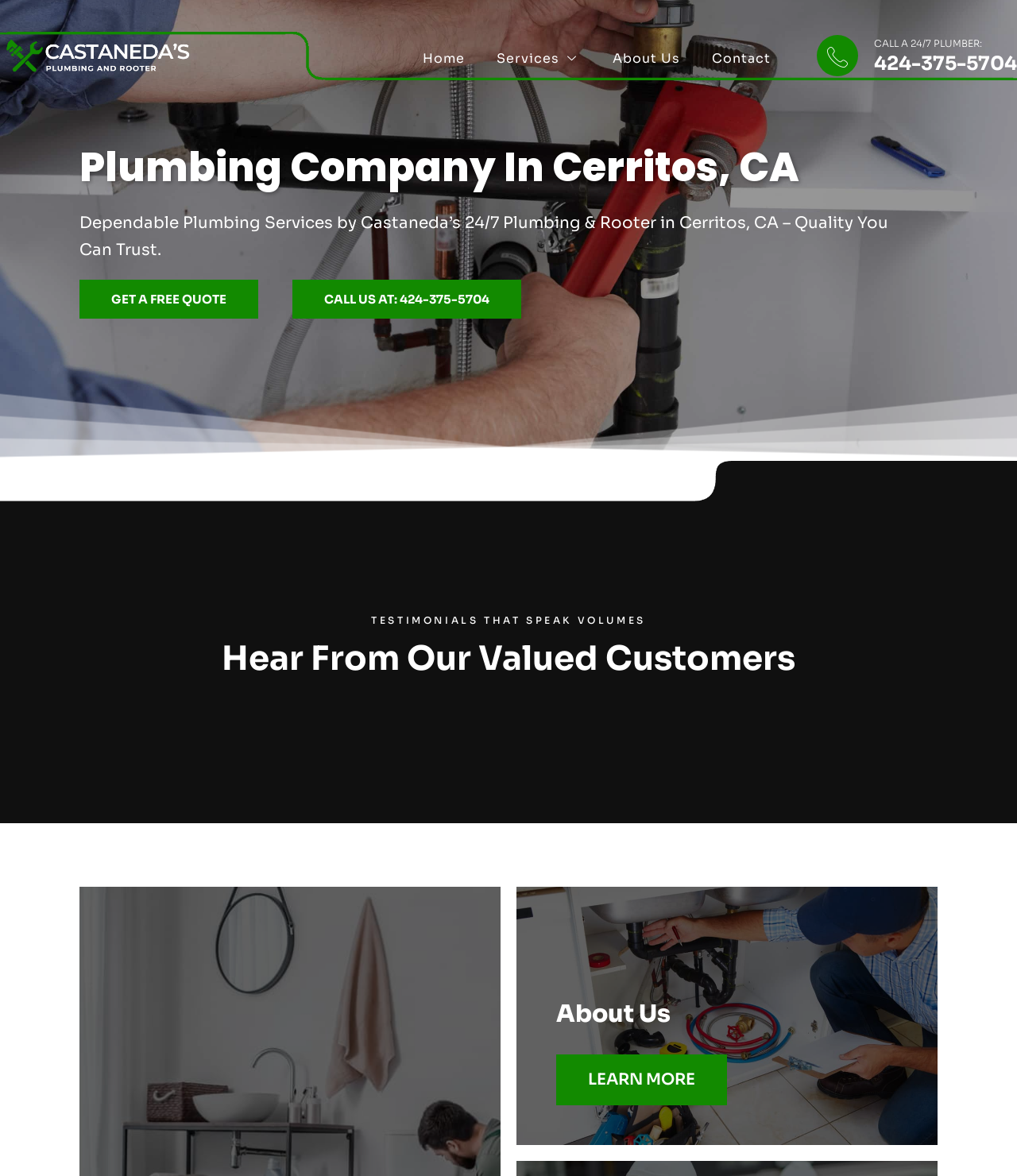Please determine the bounding box coordinates of the section I need to click to accomplish this instruction: "Call the 24/7 plumber".

[0.803, 0.029, 1.0, 0.065]